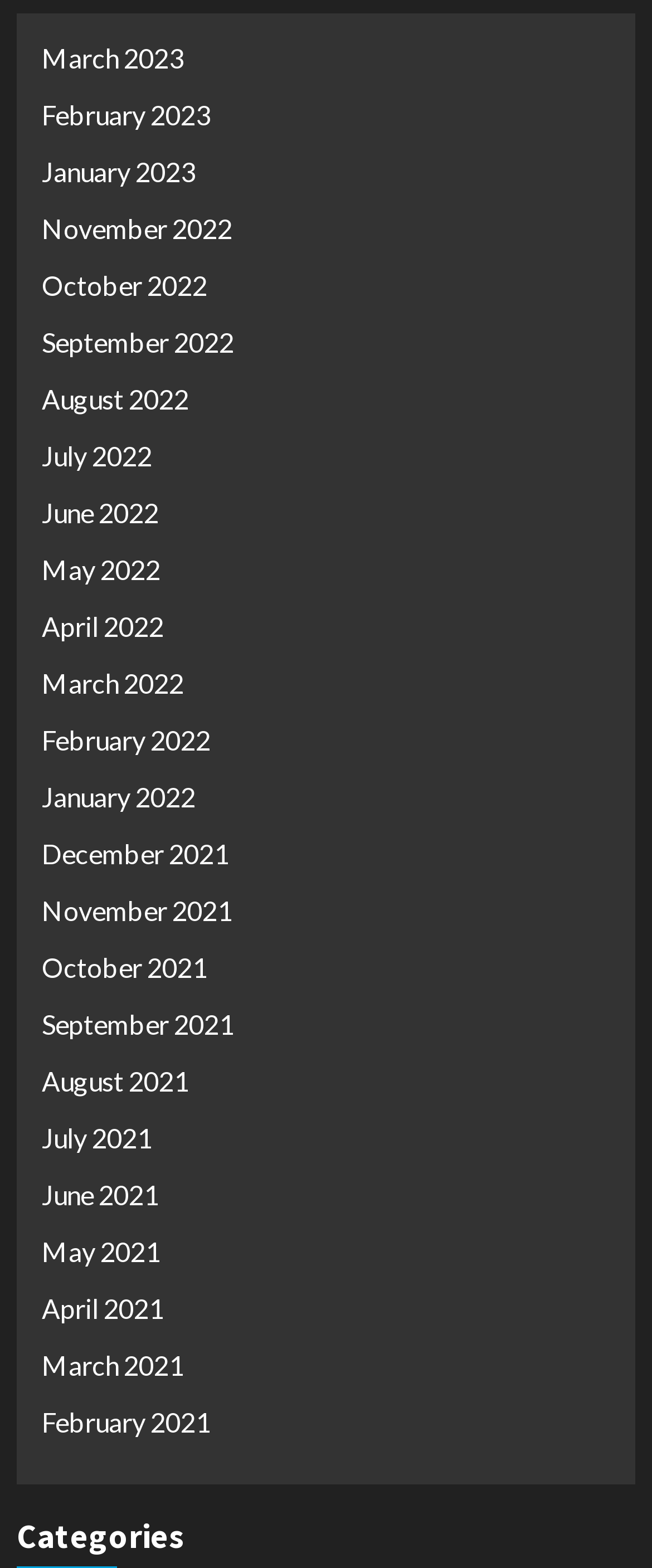What is the year of the oldest month listed?
Answer the question with detailed information derived from the image.

I examined the links on the webpage and found that the oldest month listed is February 2021. This indicates that the year of the oldest month listed is 2021.